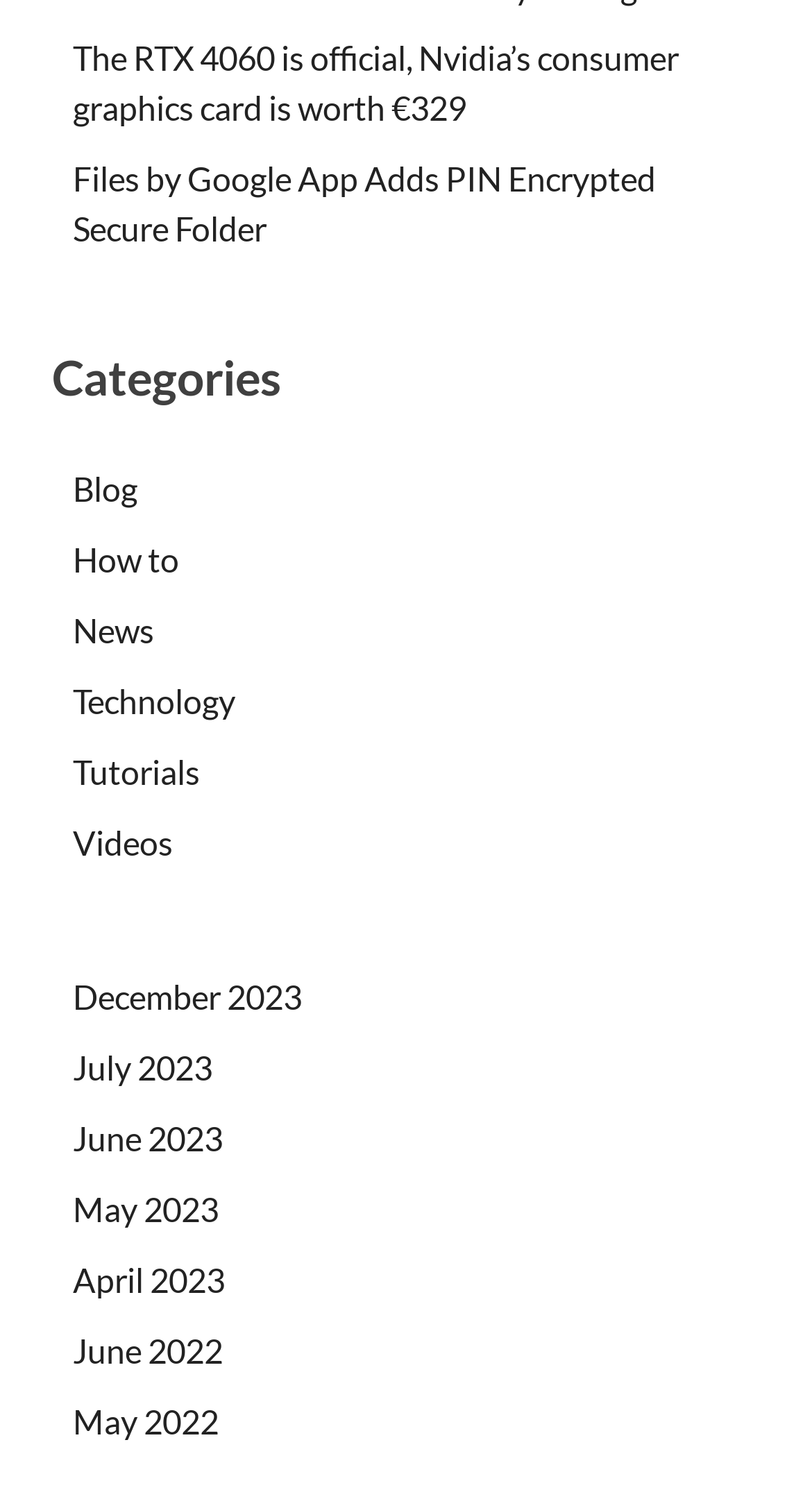Locate the bounding box of the UI element based on this description: "How to". Provide four float numbers between 0 and 1 as [left, top, right, bottom].

[0.09, 0.361, 0.221, 0.388]